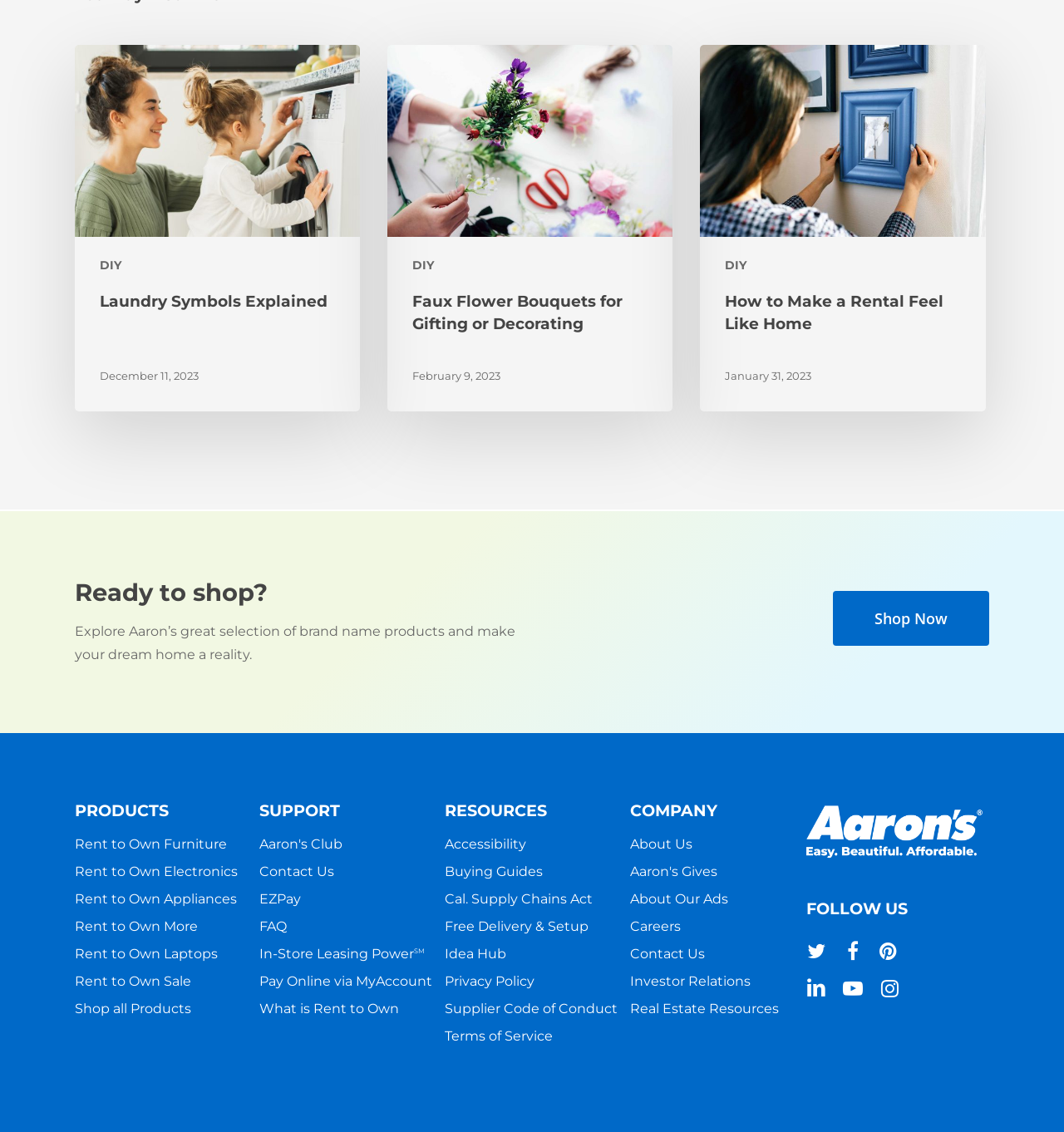Specify the bounding box coordinates of the element's area that should be clicked to execute the given instruction: "Share on Twitter". The coordinates should be four float numbers between 0 and 1, i.e., [left, top, right, bottom].

None